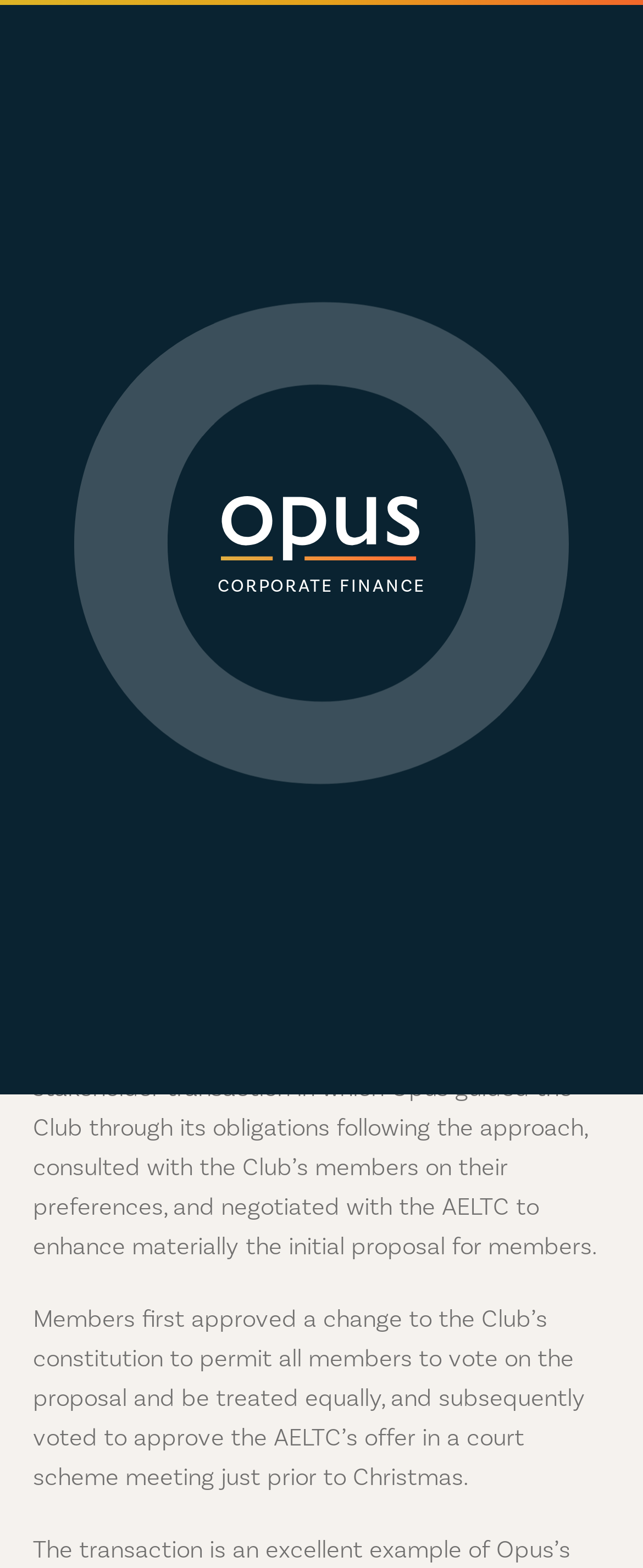Analyze the image and answer the question with as much detail as possible: 
What is the name of the golf club sold to the All England Lawn Tennis Club?

The answer can be found in the StaticText element with the text 'Opus has advised the board of Wimbledon Park Golf Club in connection with the sale of the Club to the All England Lawn Tennis Club for total consideration of £65m equating to approximately £85,000 per member.'